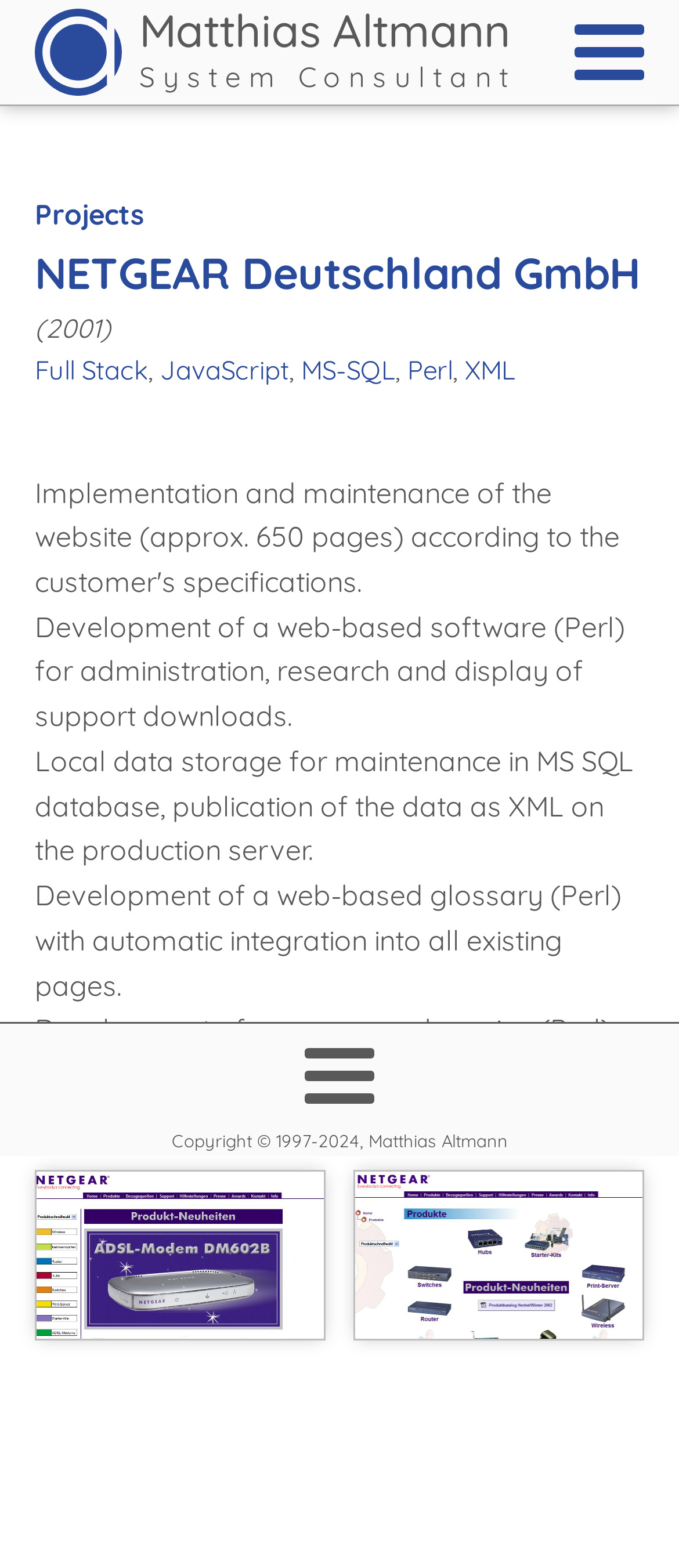What is the copyright year range?
Offer a detailed and full explanation in response to the question.

The copyright year range can be found at the bottom of the webpage, which says 'Copyright © 1997-2024, Matthias Altmann'.